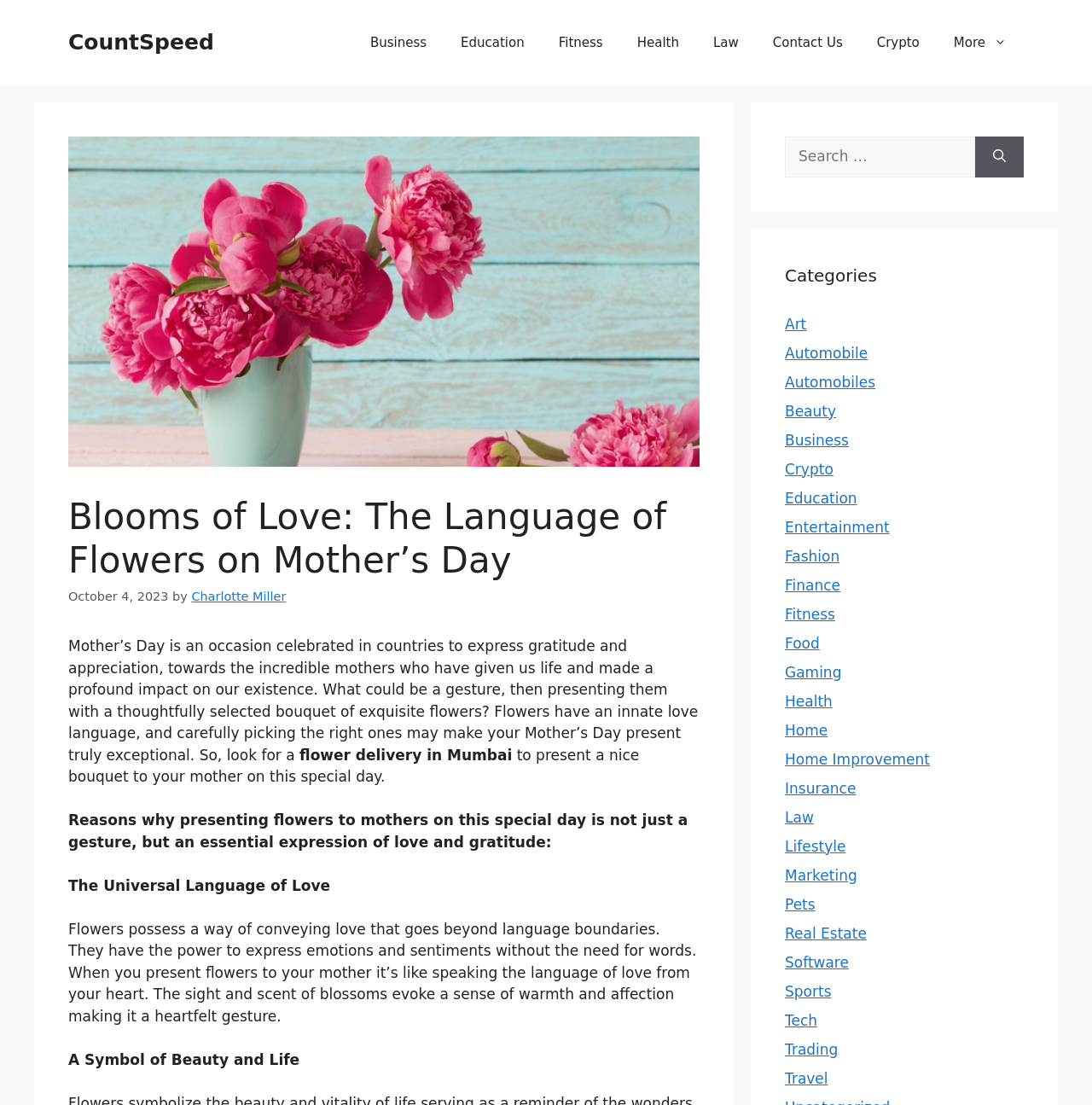What is the author of the article?
Please provide an in-depth and detailed response to the question.

The webpage credits Charlotte Miller as the author of the article, as indicated by the link 'Charlotte Miller' next to the text 'by'.